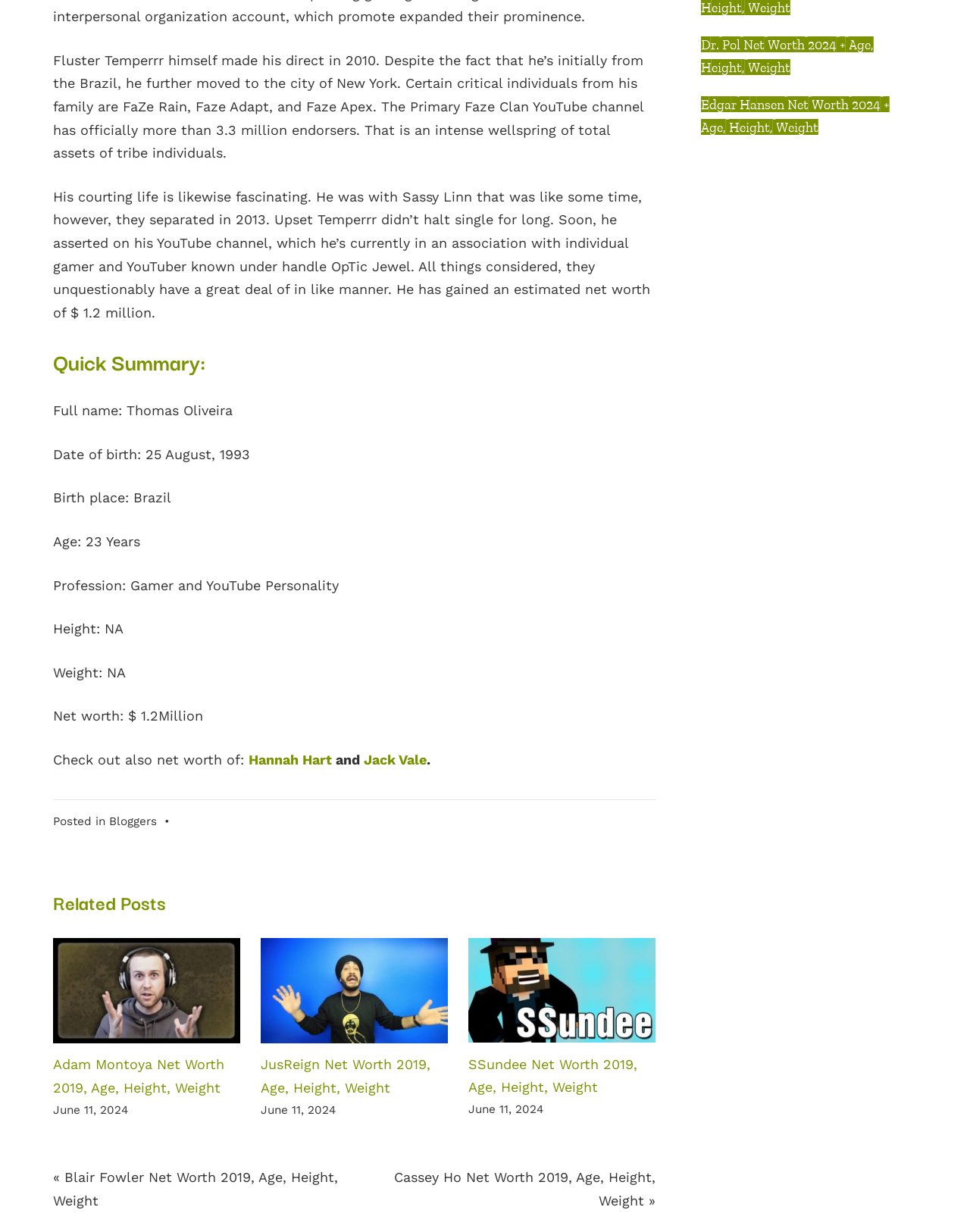Determine the bounding box for the HTML element described here: "Bloggers". The coordinates should be given as [left, top, right, bottom] with each number being a float between 0 and 1.

[0.112, 0.661, 0.162, 0.672]